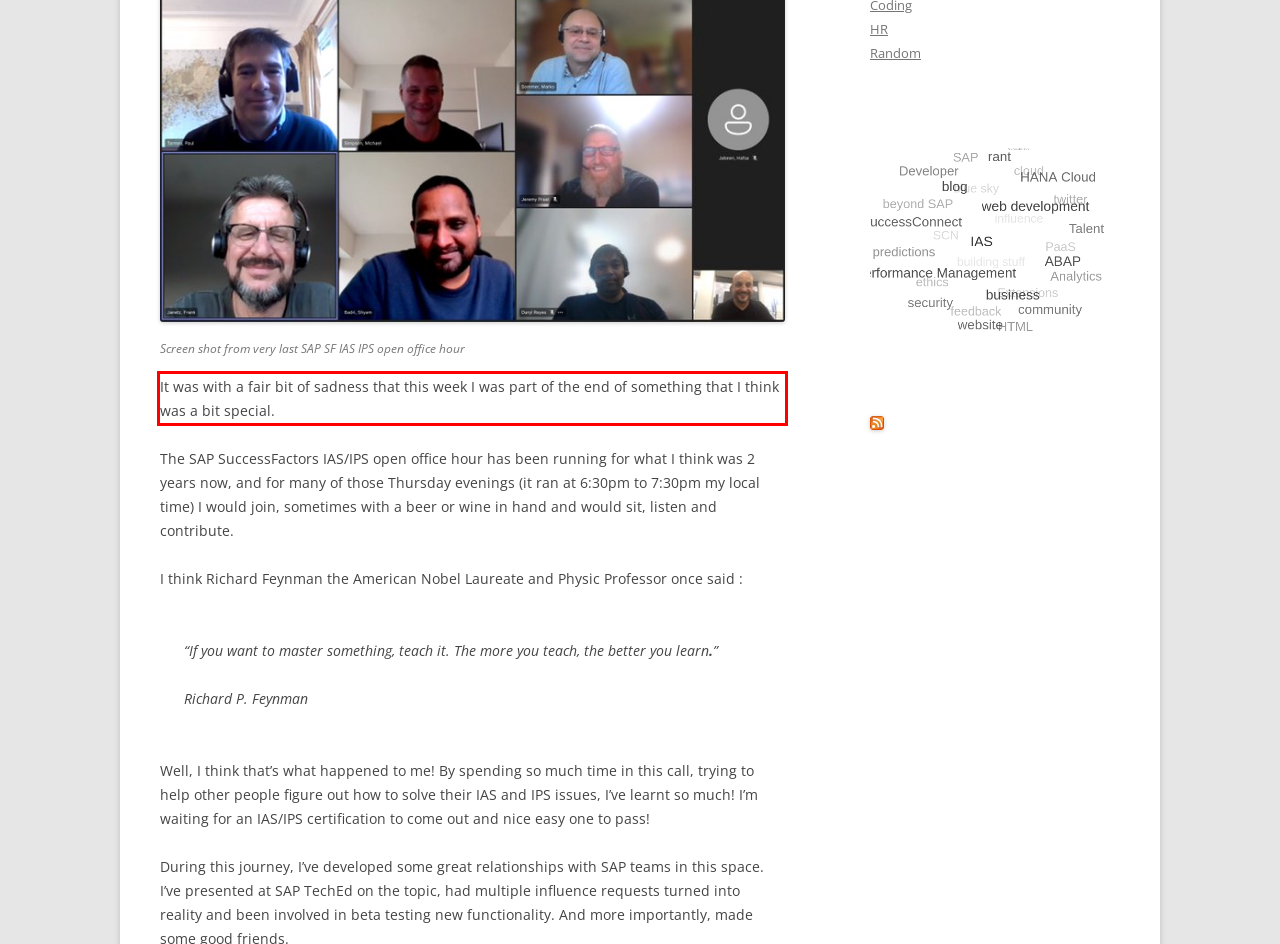You are provided with a webpage screenshot that includes a red rectangle bounding box. Extract the text content from within the bounding box using OCR.

It was with a fair bit of sadness that this week I was part of the end of something that I think was a bit special.